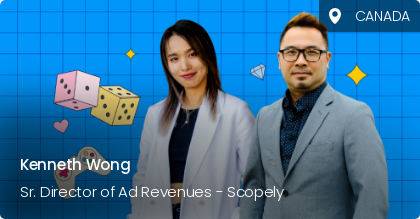Where are Kenneth Wong and his colleague located?
Please answer the question with as much detail and depth as you can.

According to the caption, the location of Kenneth Wong and his colleague is identified as Canada, which provides context to the image.